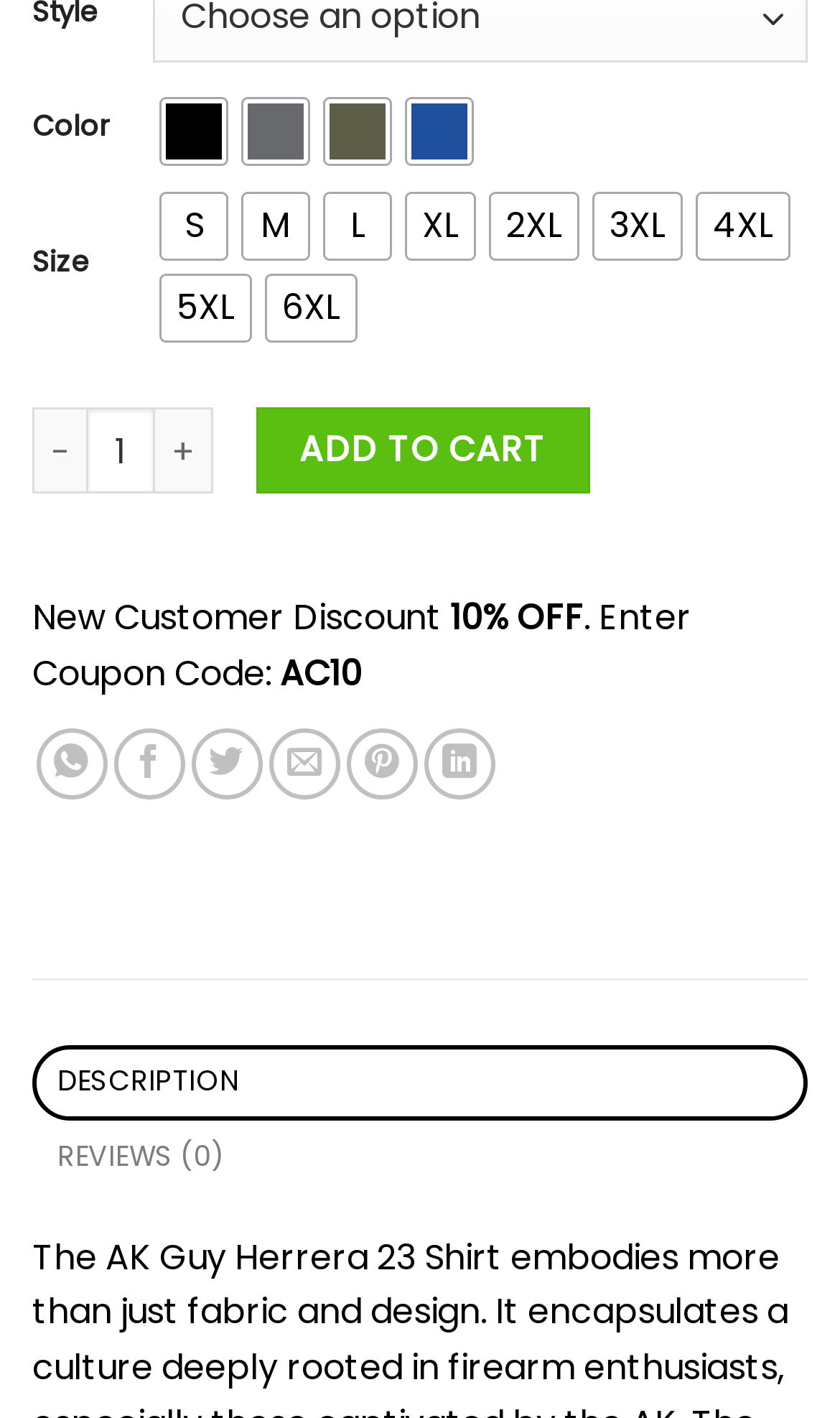Indicate the bounding box coordinates of the element that needs to be clicked to satisfy the following instruction: "Click on the link to Sunderland". The coordinates should be four float numbers between 0 and 1, i.e., [left, top, right, bottom].

None